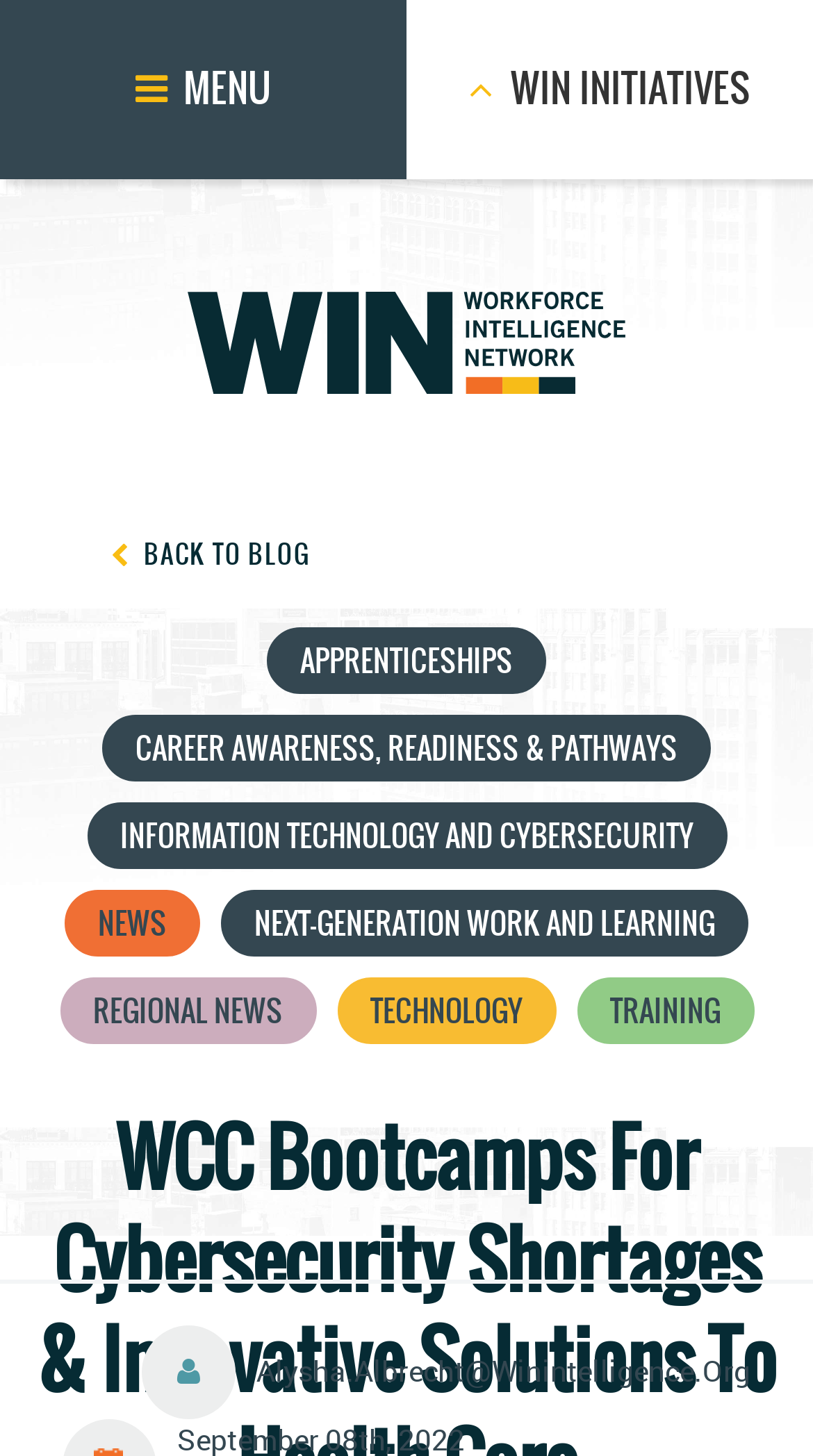Please answer the following question using a single word or phrase: 
What is the name of the organization hosting the bootcamps?

WCC